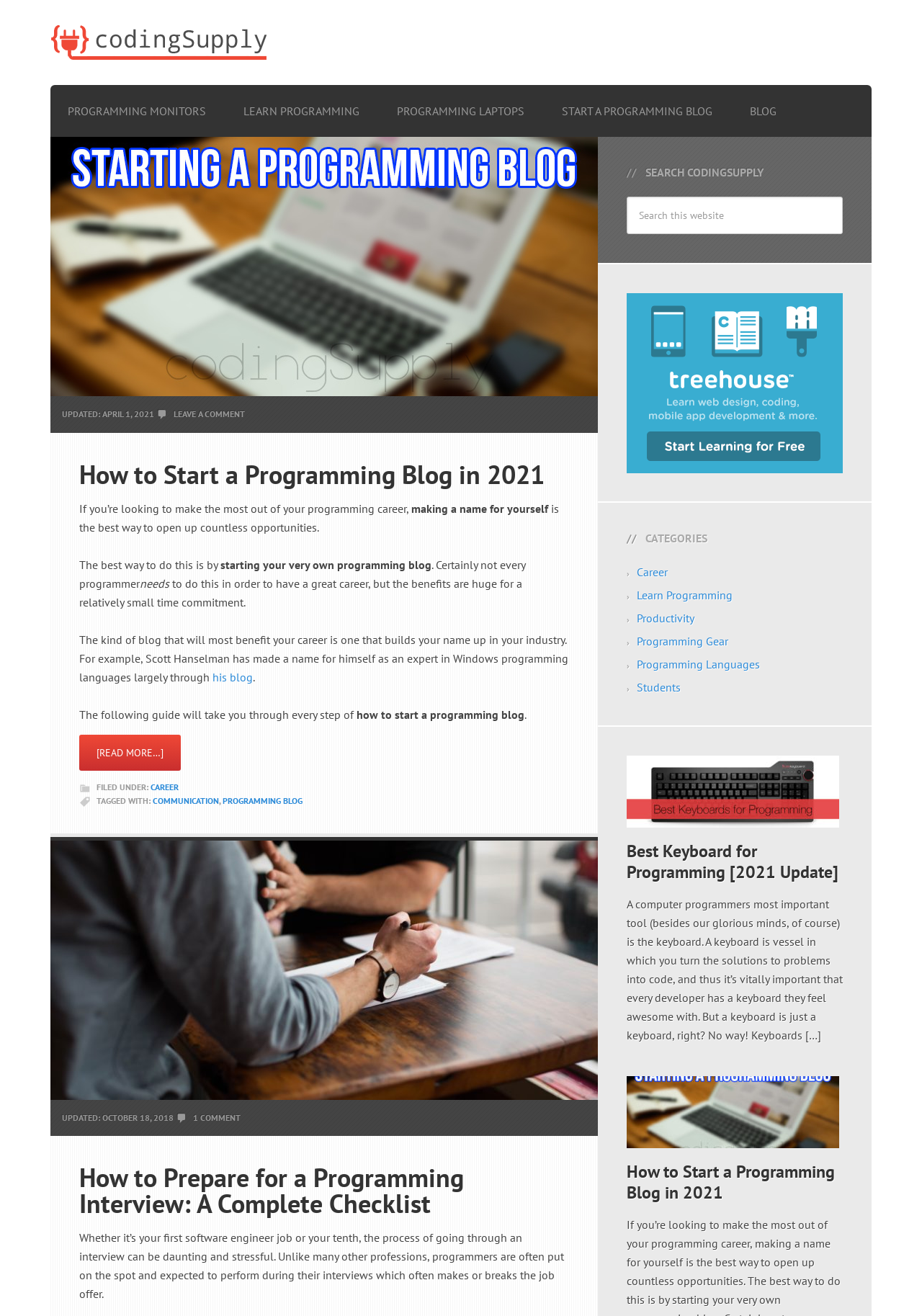Give a detailed account of the webpage's layout and content.

The webpage is titled "Career Archives — Coding Supply" and has a navigation menu at the top with links to "PROGRAMMING MONITORS", "LEARN PROGRAMMING", "PROGRAMMING LAPTOPS", "START A PROGRAMMING BLOG", and "BLOG". Below the navigation menu, there is a prominent article titled "How to Start a Programming Blog in 2021" with an image and a brief summary. The article has a "READ MORE…" link at the bottom.

To the right of the article, there is a search bar with a "SEARCH" button. Below the search bar, there are links to various categories, including "Career", "Learn Programming", "Productivity", "Programming Gear", "Programming Languages", and "Students".

Below the categories, there are multiple articles listed, including "How to Prepare for a Programming Interview: A Complete Checklist" and "Best Keyboard for Programming [2021 Update]". Each article has a heading, a brief summary, and a "READ MORE…" link.

At the bottom of the page, there is a footer section with links to "FILED UNDER:" and "TAGGED WITH:", which provide additional information about the articles on the page.